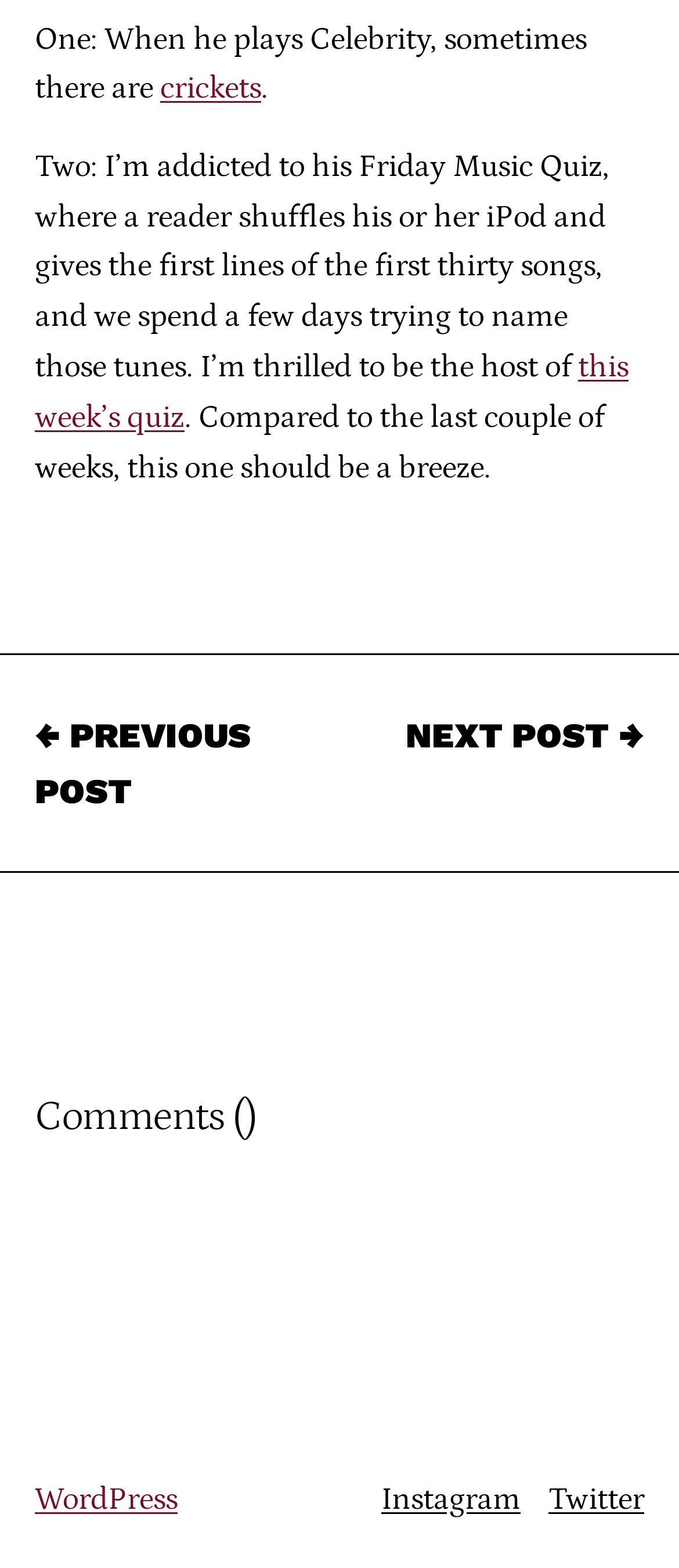What is below the main content?
Based on the image, give a one-word or short phrase answer.

Comments and links